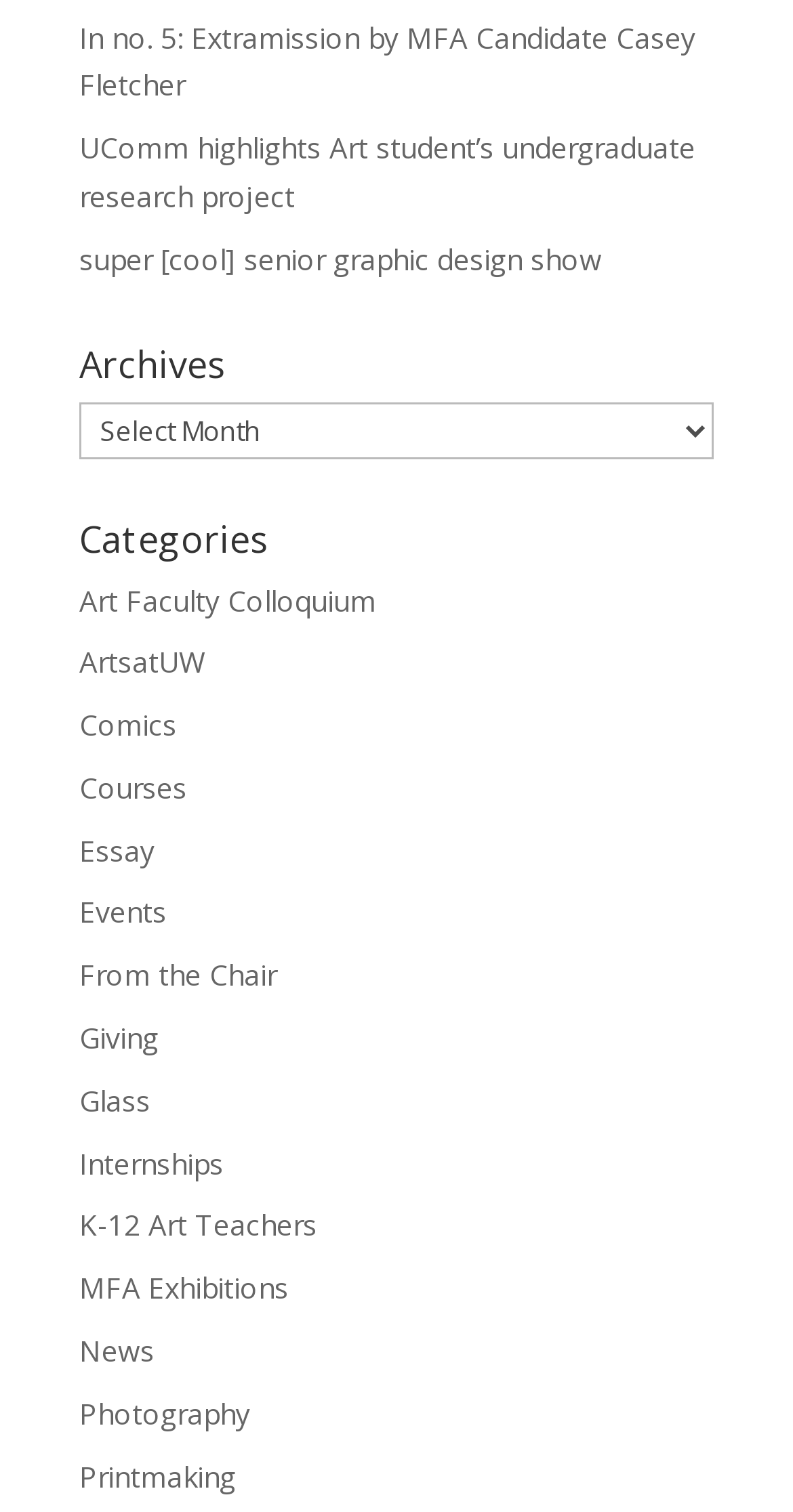Determine the bounding box coordinates for the UI element with the following description: "K-12 Art Teachers". The coordinates should be four float numbers between 0 and 1, represented as [left, top, right, bottom].

[0.1, 0.798, 0.4, 0.823]